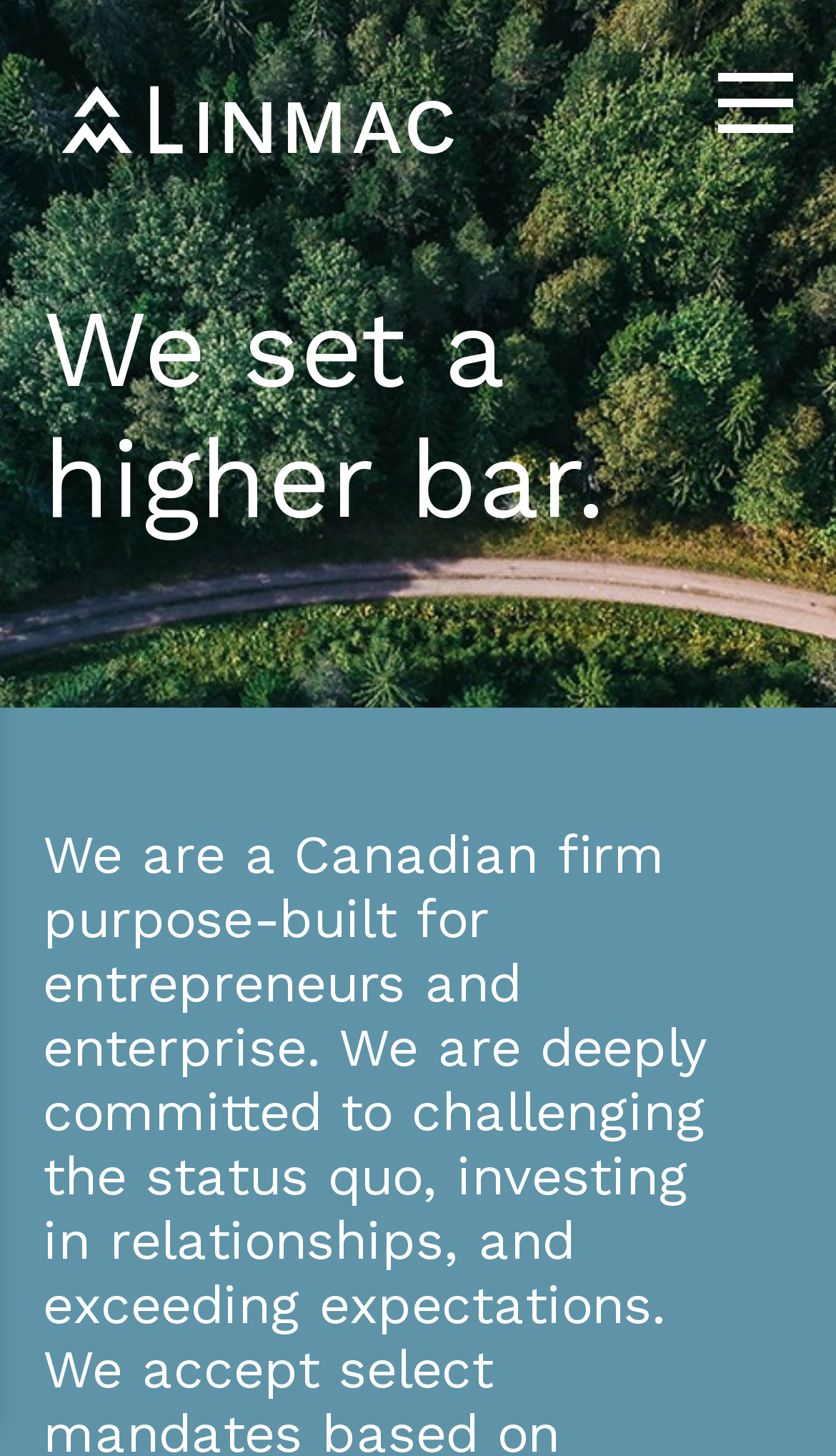Determine the bounding box for the HTML element described here: "alt="Linmac"". The coordinates should be given as [left, top, right, bottom] with each number being a float between 0 and 1.

[0.051, 0.066, 0.565, 0.092]